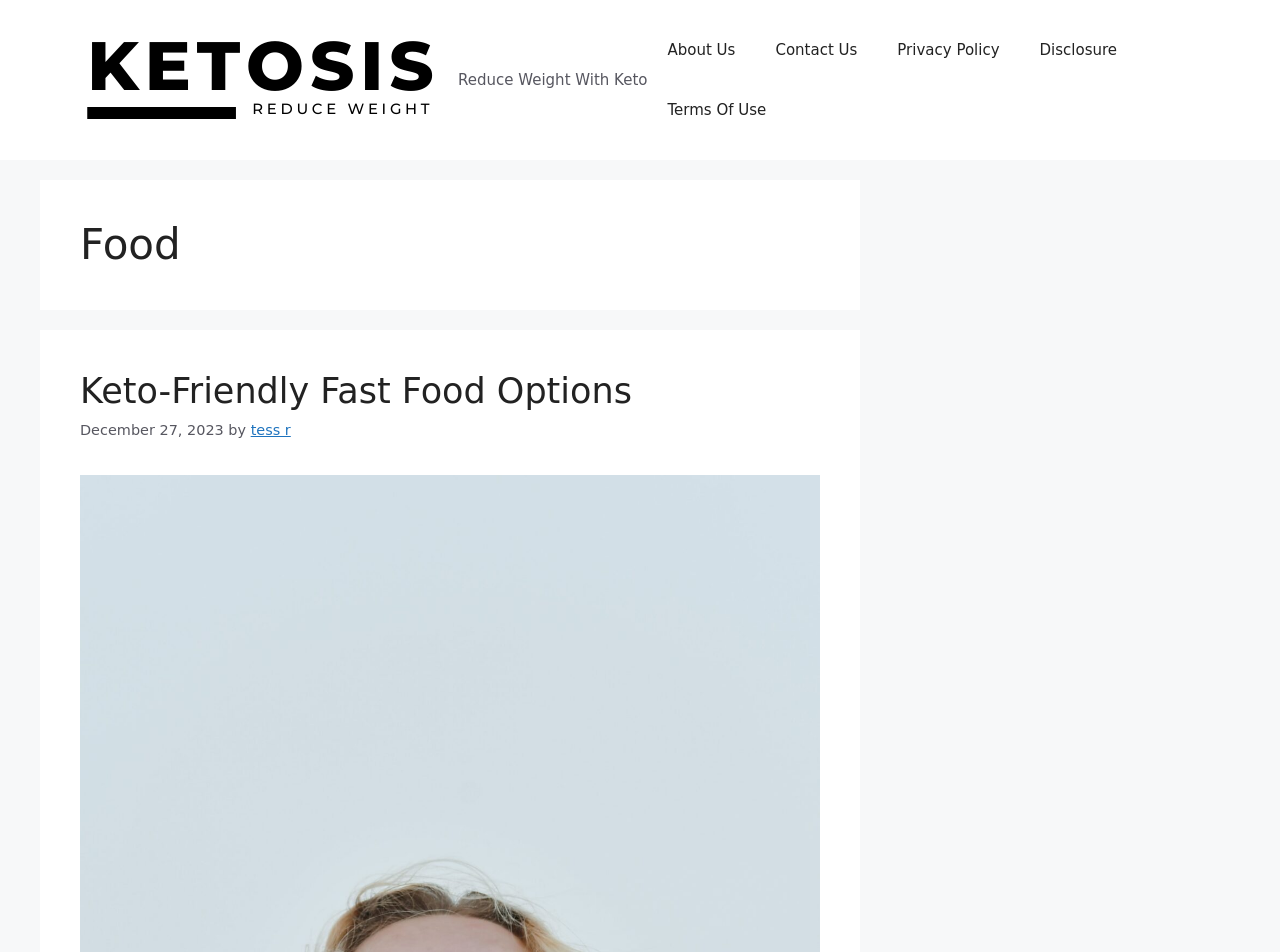Identify the bounding box for the UI element specified in this description: "Disclosure". The coordinates must be four float numbers between 0 and 1, formatted as [left, top, right, bottom].

[0.797, 0.021, 0.888, 0.084]